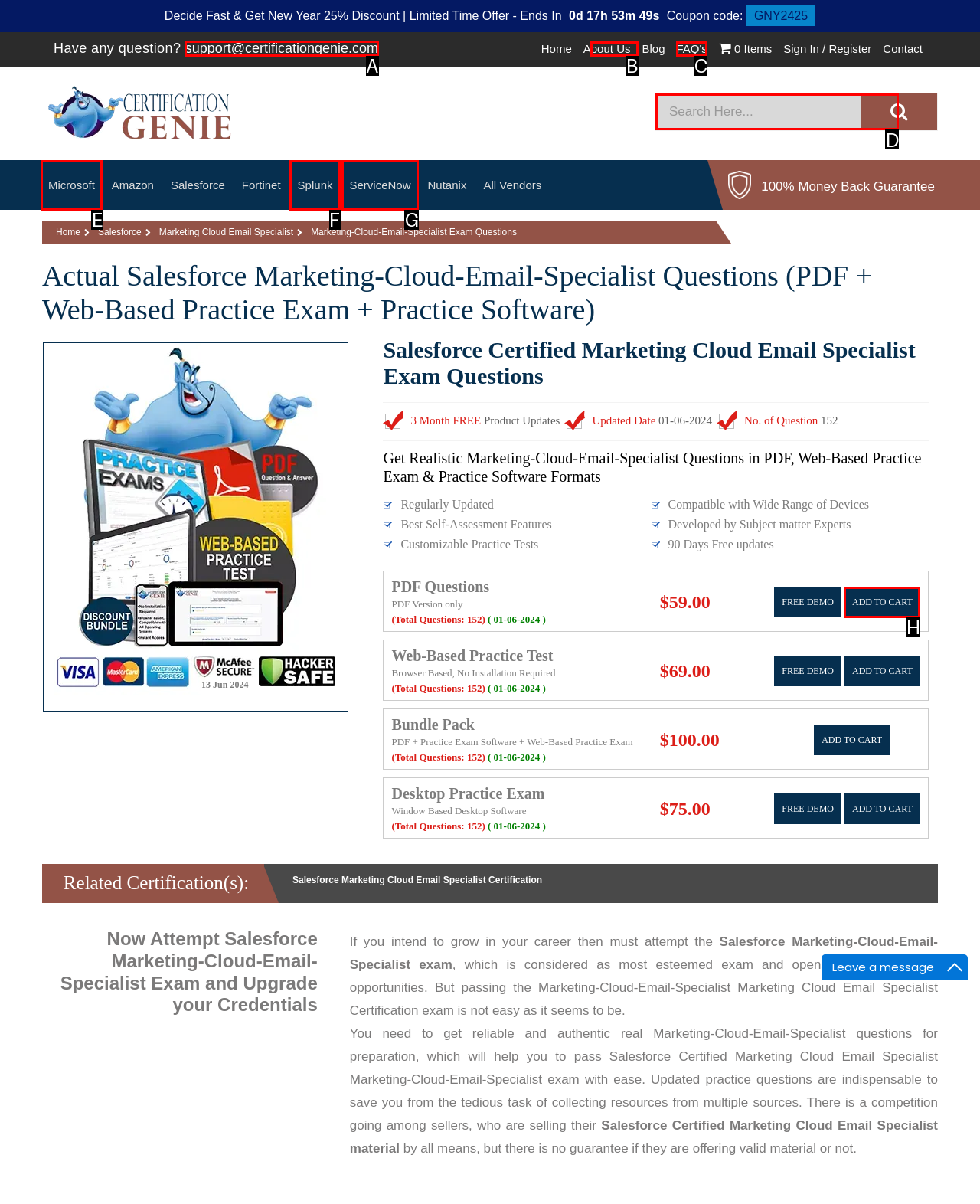Tell me which letter corresponds to the UI element that will allow you to Explore the link to LightSource 2000. Answer with the letter directly.

None